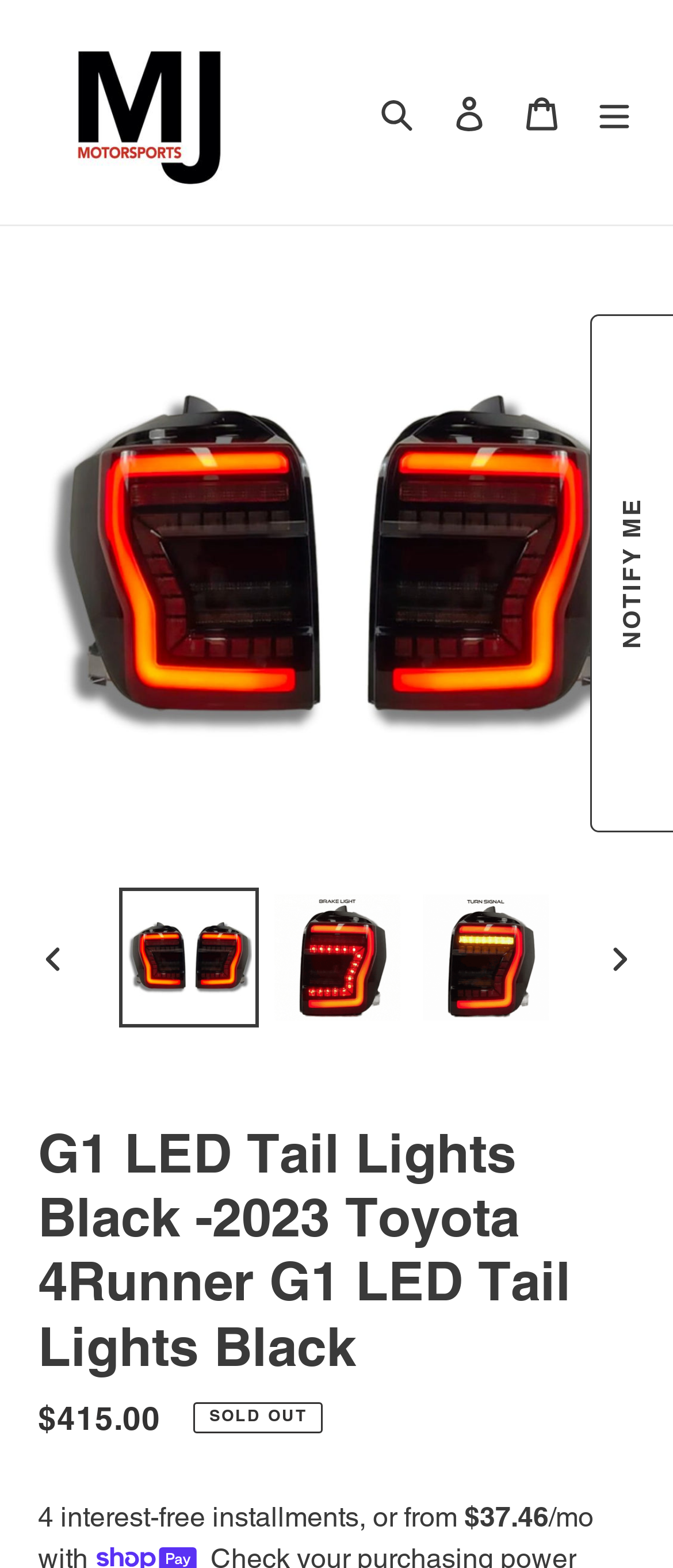Show the bounding box coordinates for the HTML element described as: "Log in".

[0.644, 0.047, 0.751, 0.096]